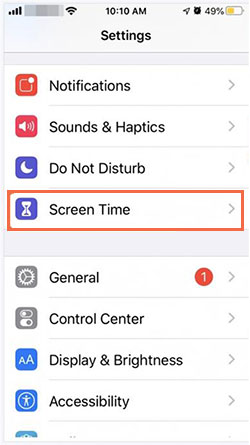How many sections are visible below the 'Screen Time' option?
Provide a one-word or short-phrase answer based on the image.

4